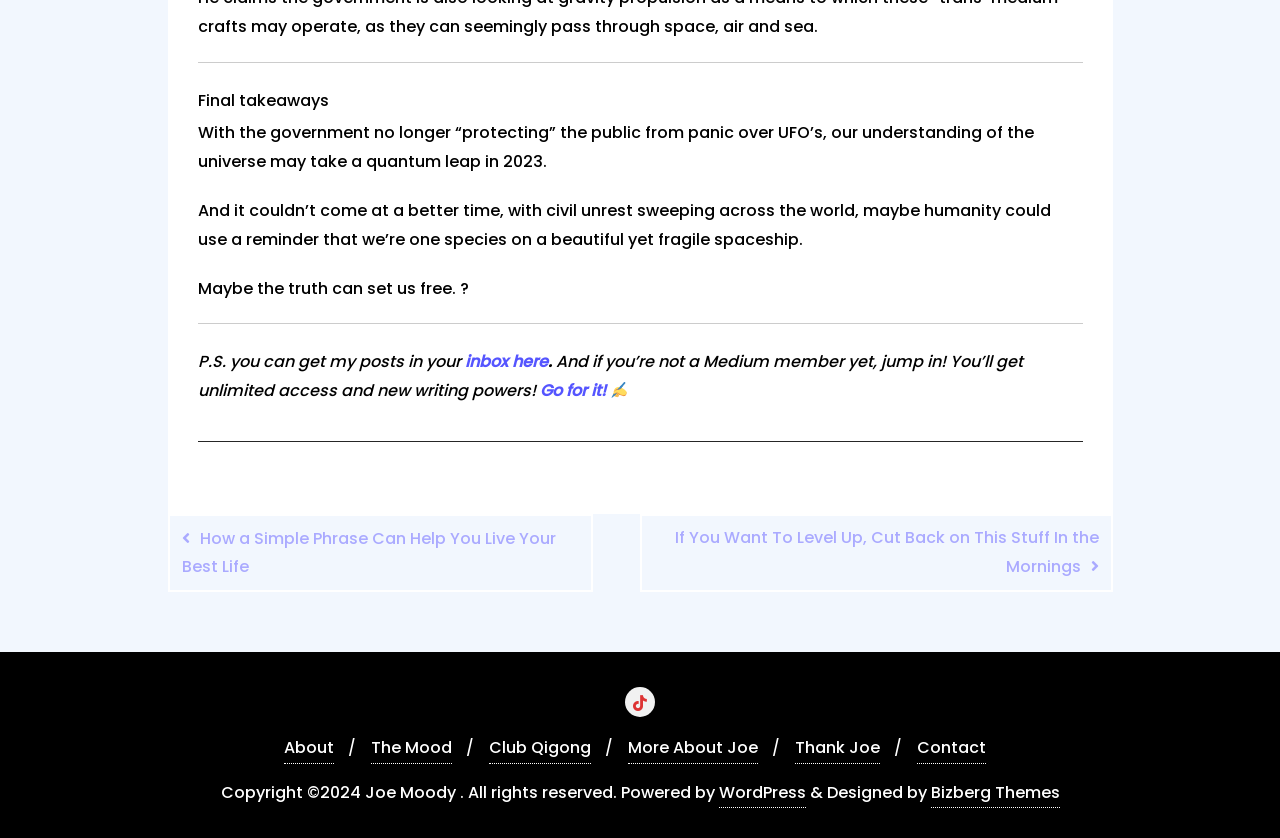Provide a brief response in the form of a single word or phrase:
How can I get the author's posts in my inbox?

Click 'inbox here'